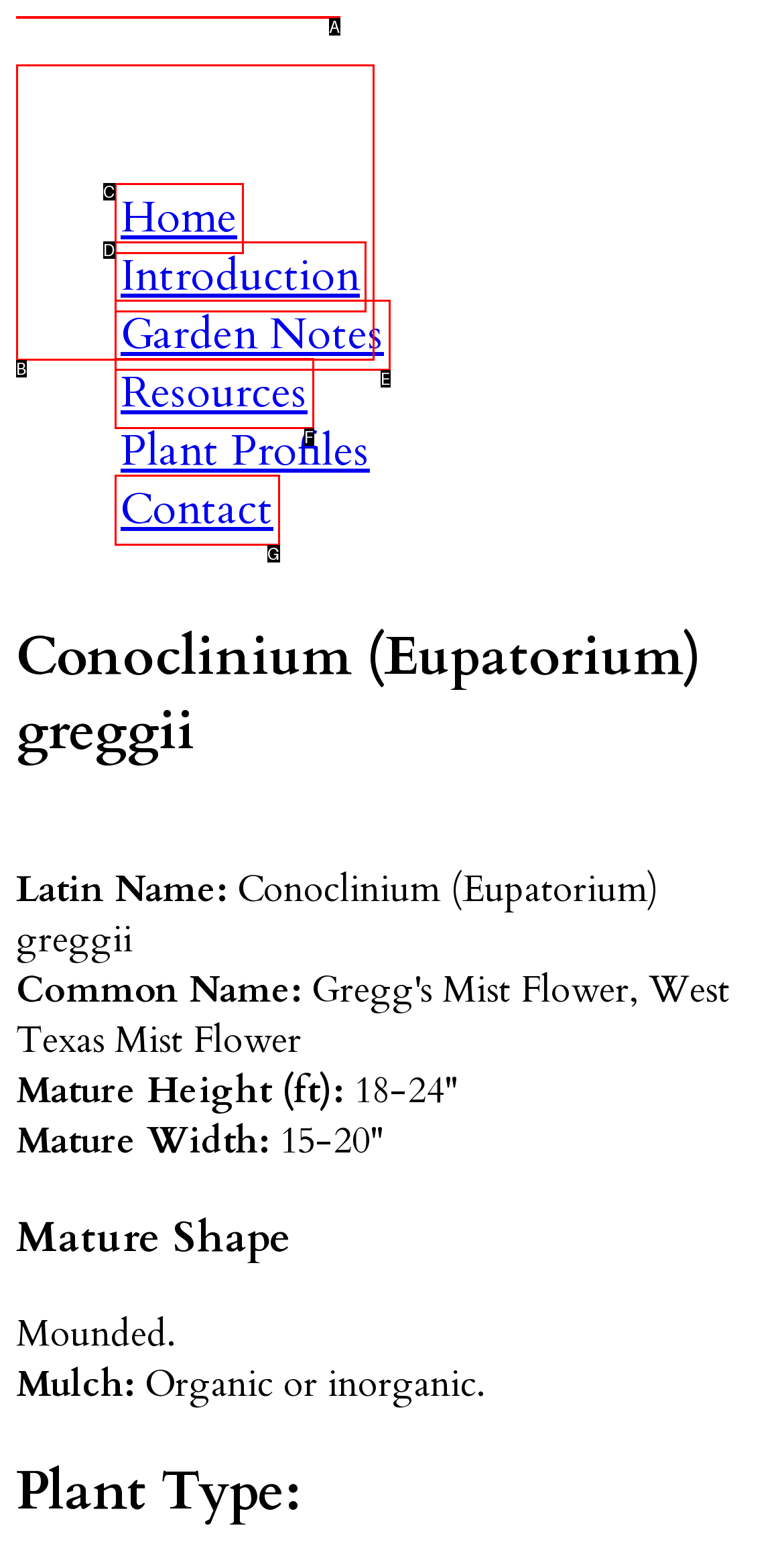Given the description: Skip to main content, identify the matching option. Answer with the corresponding letter.

A